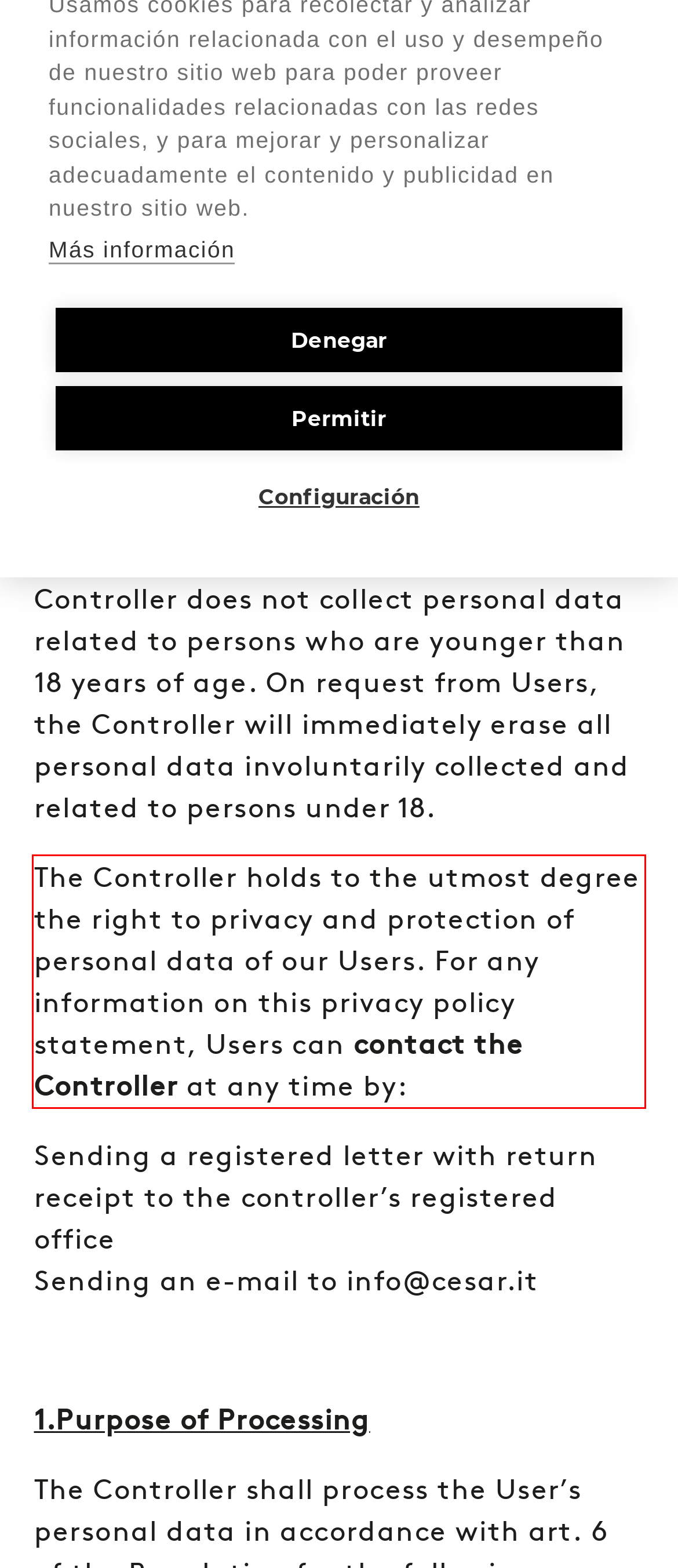Identify and transcribe the text content enclosed by the red bounding box in the given screenshot.

The Controller holds to the utmost degree the right to privacy and protection of personal data of our Users. For any information on this privacy policy statement, Users can contact the Controller at any time by: